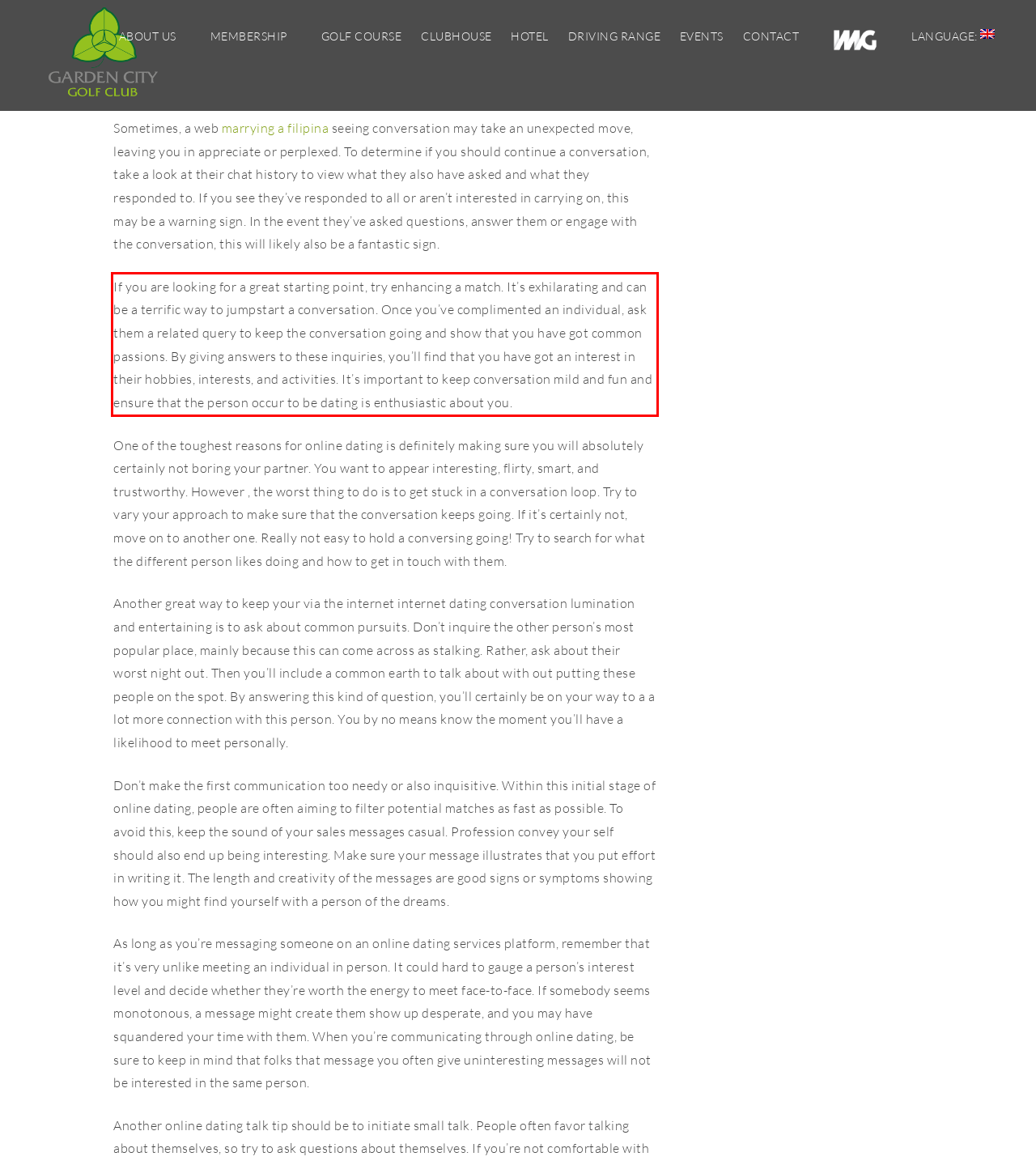Analyze the red bounding box in the provided webpage screenshot and generate the text content contained within.

If you are looking for a great starting point, try enhancing a match. It’s exhilarating and can be a terrific way to jumpstart a conversation. Once you’ve complimented an individual, ask them a related query to keep the conversation going and show that you have got common passions. By giving answers to these inquiries, you’ll find that you have got an interest in their hobbies, interests, and activities. It’s important to keep conversation mild and fun and ensure that the person occur to be dating is enthusiastic about you.